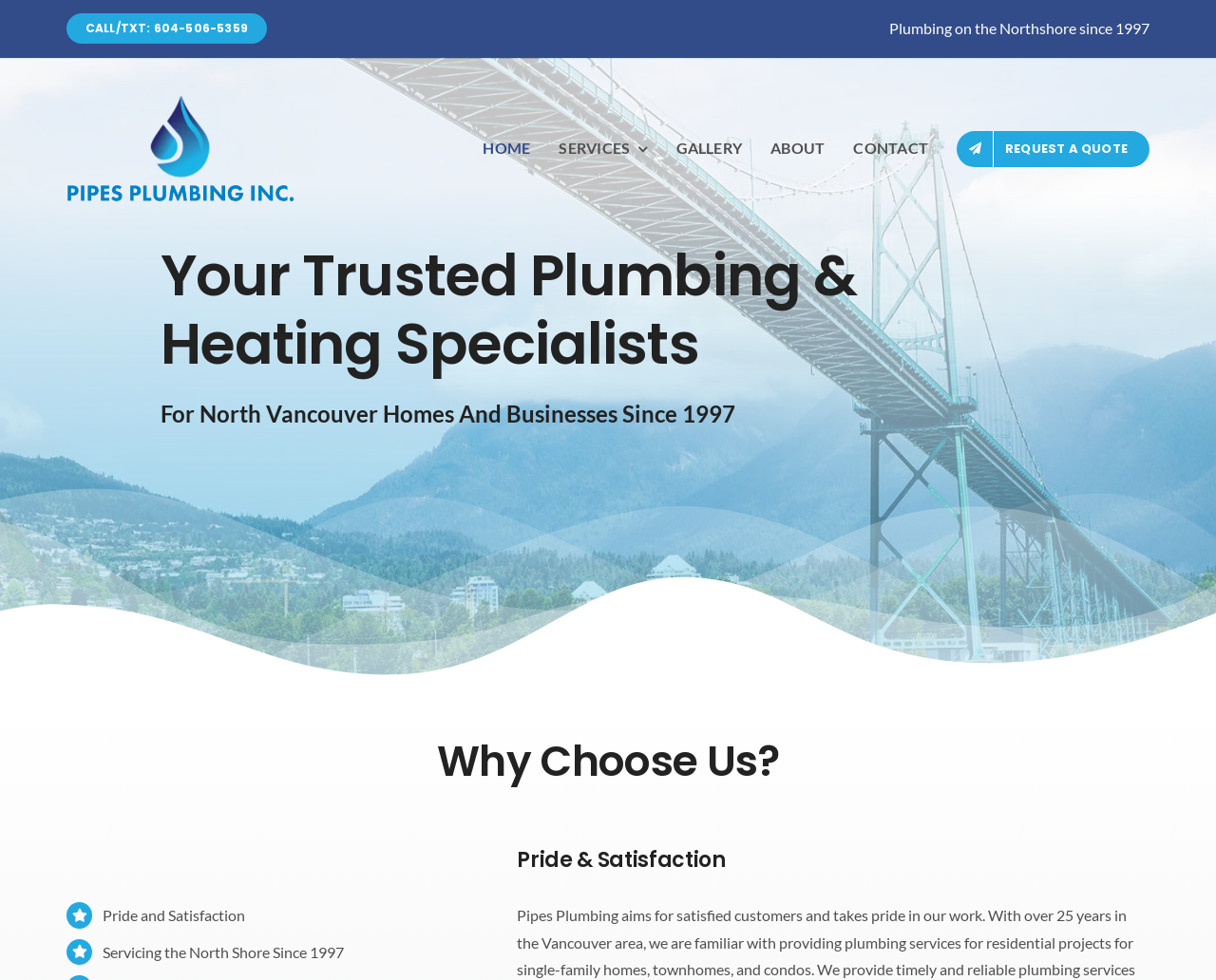Provide the bounding box coordinates of the HTML element this sentence describes: "CALL/TXT: 604-506-5359".

[0.055, 0.014, 0.219, 0.045]